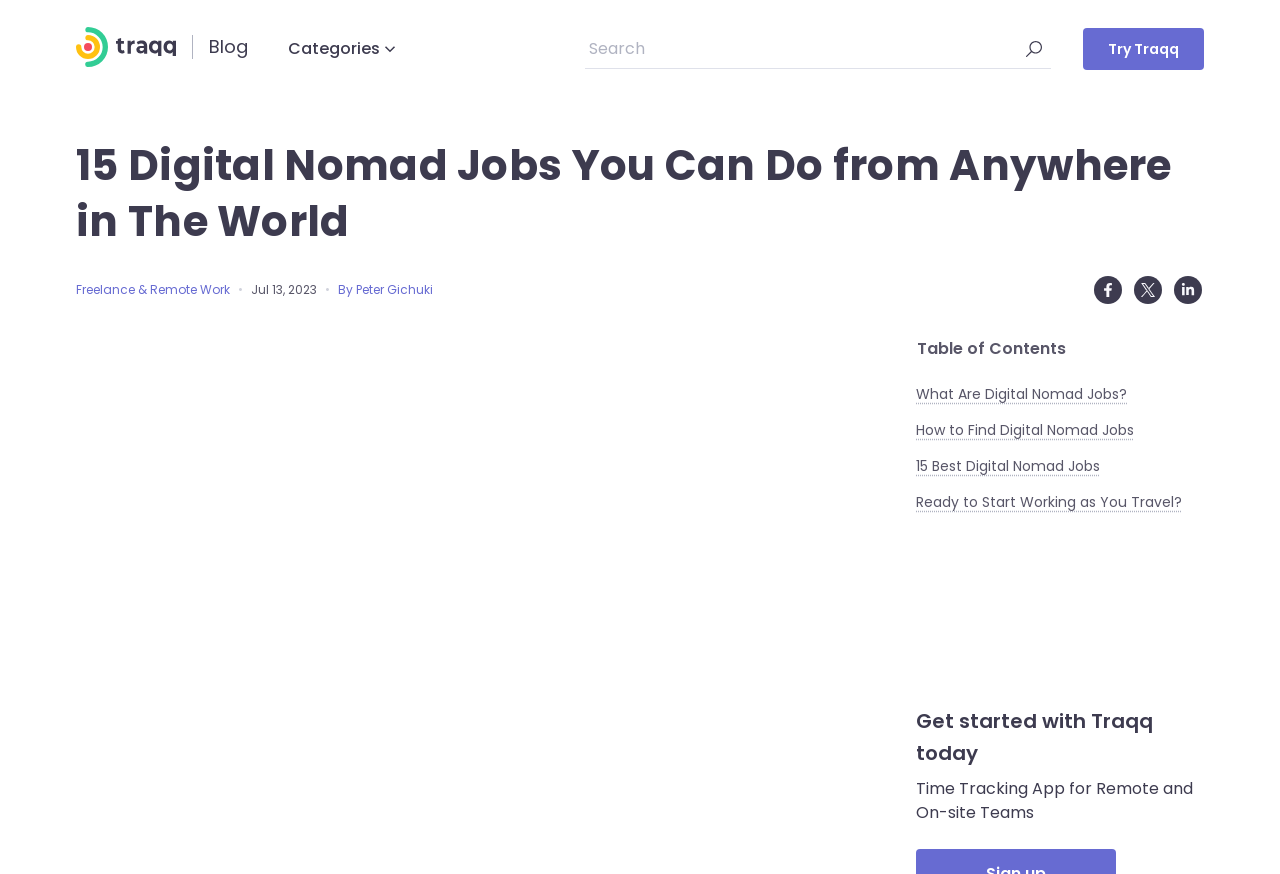Using details from the image, please answer the following question comprehensively:
What is the name of the time tracking app mentioned in the webpage?

I found the name of the time tracking app by looking at the StaticText element with the text 'Time Tracking App for Remote and On-site Teams' which is located at the bottom of the webpage, and also by looking at the link element with the text 'Try Traqq' which is located at the top of the webpage.